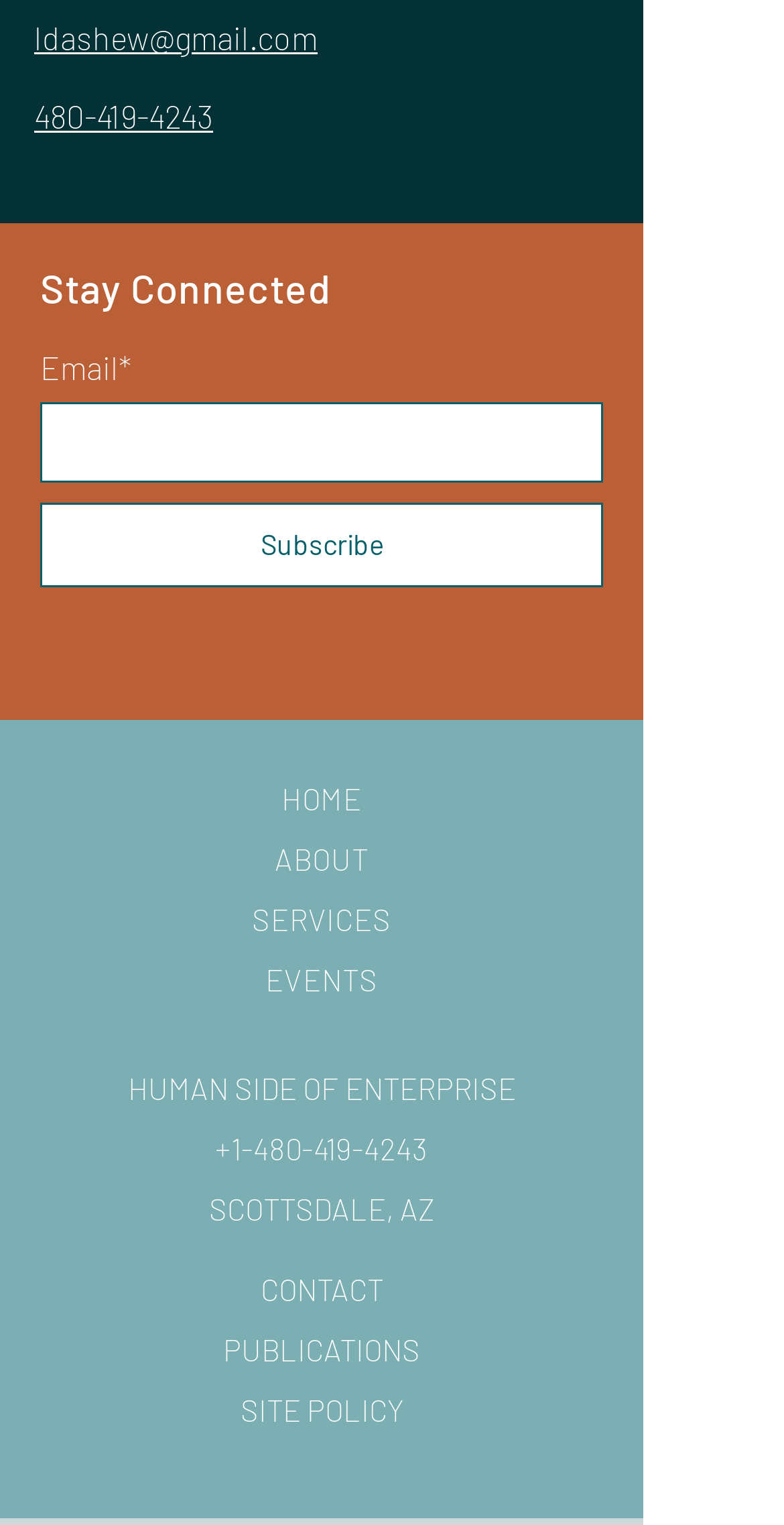Give a short answer to this question using one word or a phrase:
What is the theme of the webpage?

Human side of enterprise